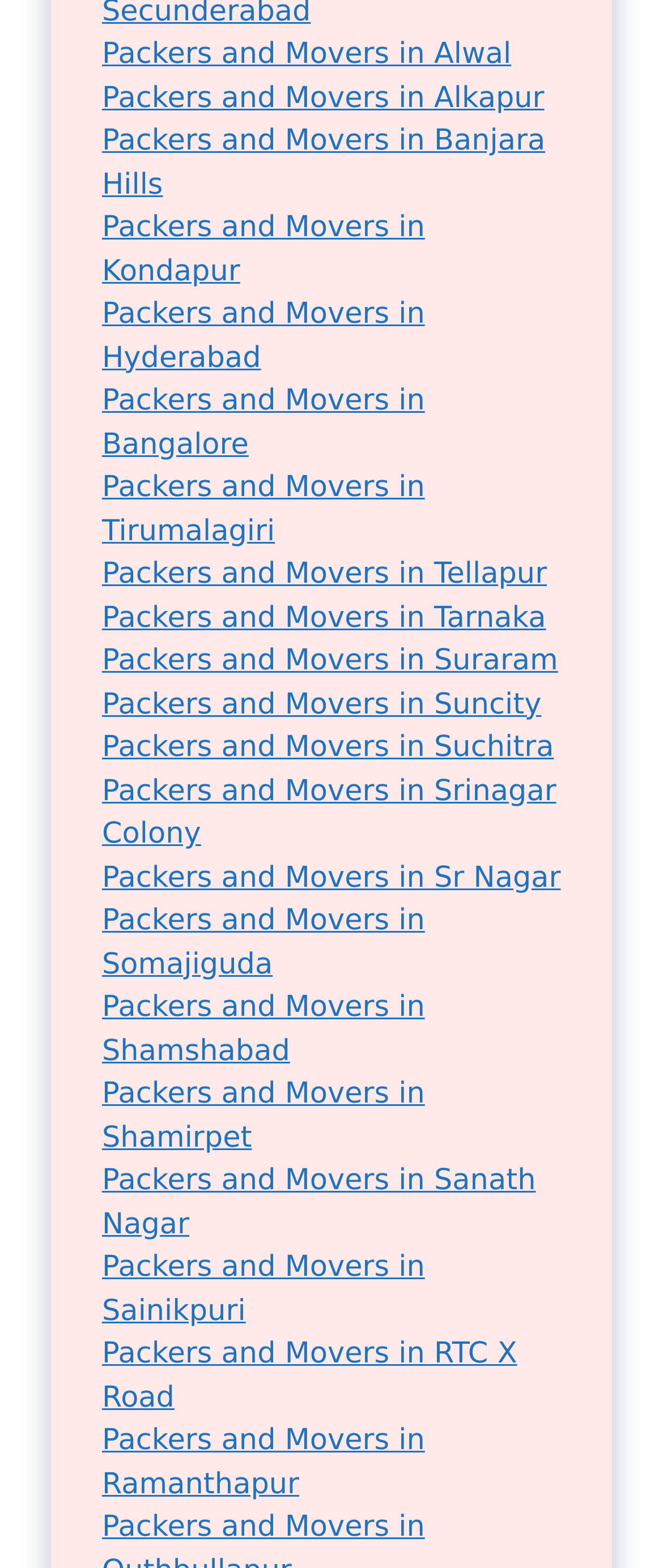Is there a link for Packers and Movers in a location that starts with the letter 'T'?
Please use the image to provide an in-depth answer to the question.

I found multiple links on the webpage that start with 'Packers and Movers in' and are followed by a location that starts with the letter 'T', such as 'Tirumalagiri', 'Tellapur', and 'Tarnaka'.